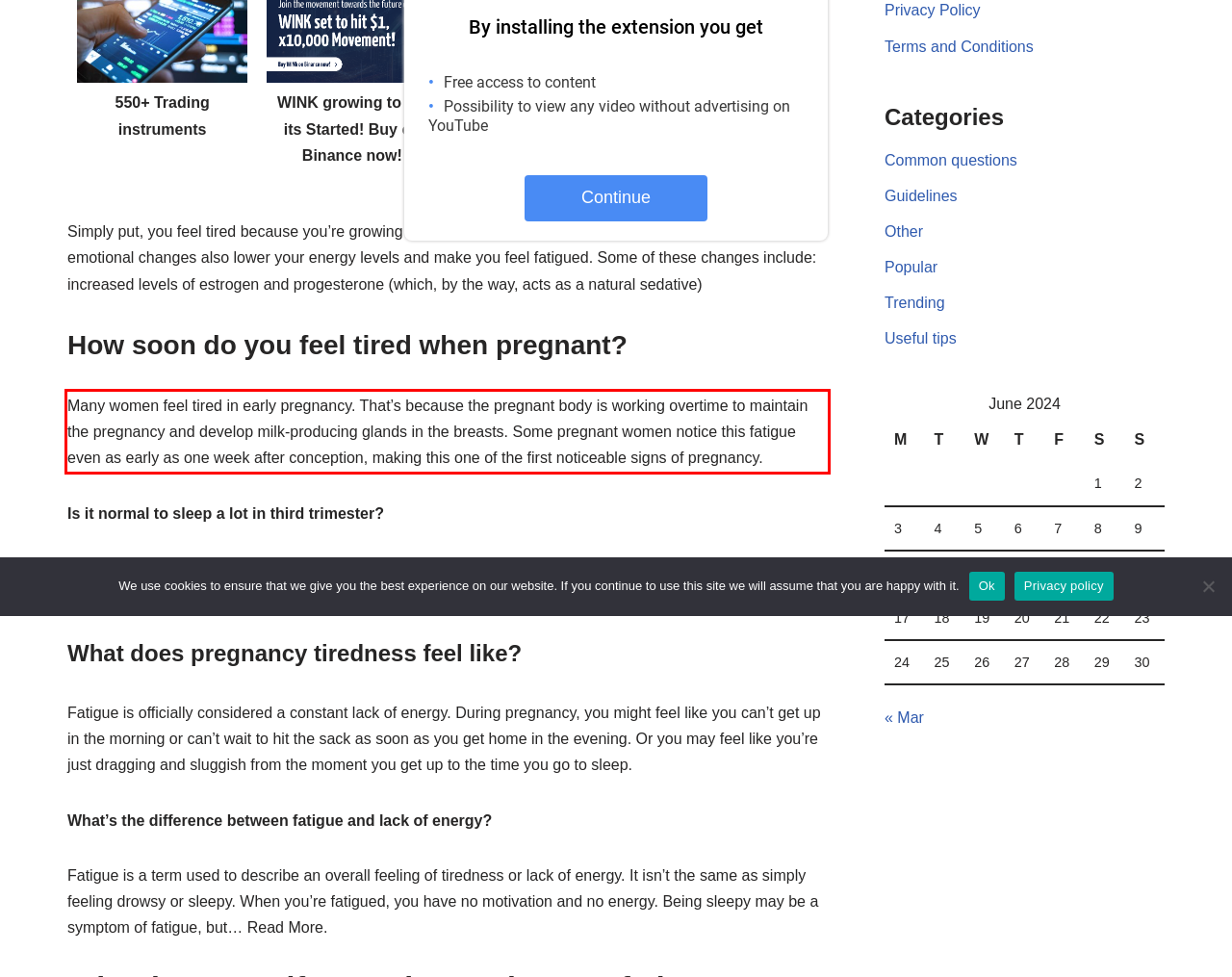Using the webpage screenshot, recognize and capture the text within the red bounding box.

Many women feel tired in early pregnancy. That’s because the pregnant body is working overtime to maintain the pregnancy and develop milk-producing glands in the breasts. Some pregnant women notice this fatigue even as early as one week after conception, making this one of the first noticeable signs of pregnancy.